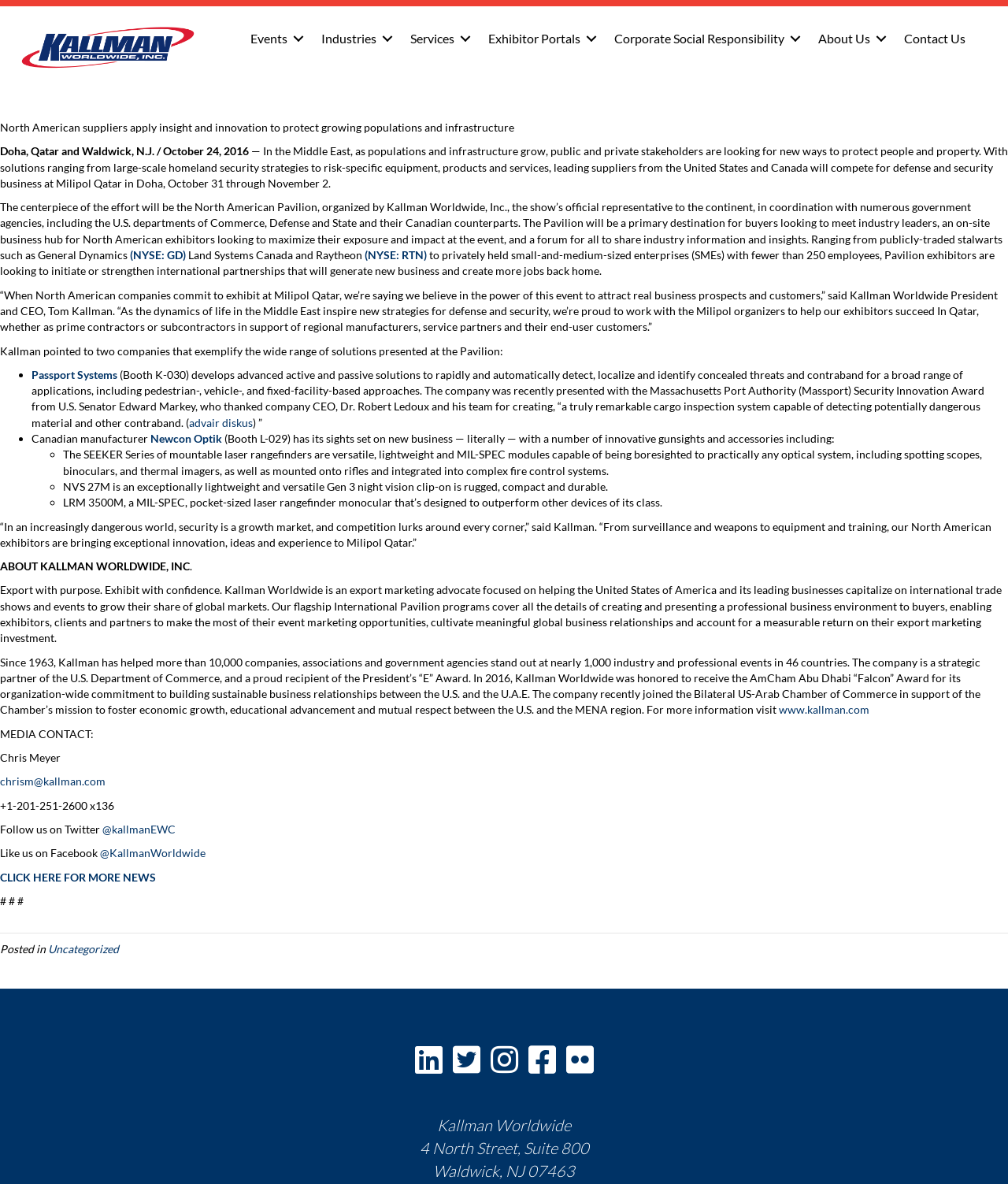Analyze the image and provide a detailed answer to the question: What is the address of Kallman Worldwide's office?

I found the answer by reading the footer section of the webpage, which provides the contact information of Kallman Worldwide, including its address.